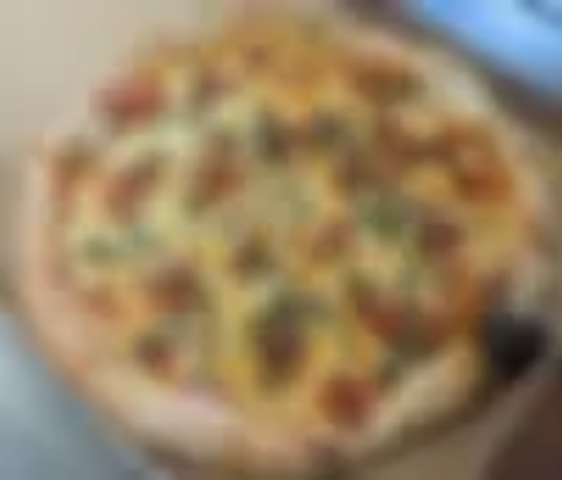Craft a detailed explanation of the image.

The image showcases a deliciously topped pizza, placed on a wooden surface. The pizza features a melty layer of cheese, which is colored a rich golden hue, interspersed with vibrant toppings such as slices of pepperoni and pieces of green bell pepper. The crust appears to be perfectly baked, with a golden-brown edge that looks slightly crispy, offering a delightful contrast to the cheesy interior. The setting hints at a cozy atmosphere, possibly in a home kitchen or a casual dining area, making this pizza not just a meal, but a centerpiece for sharing and enjoyment.